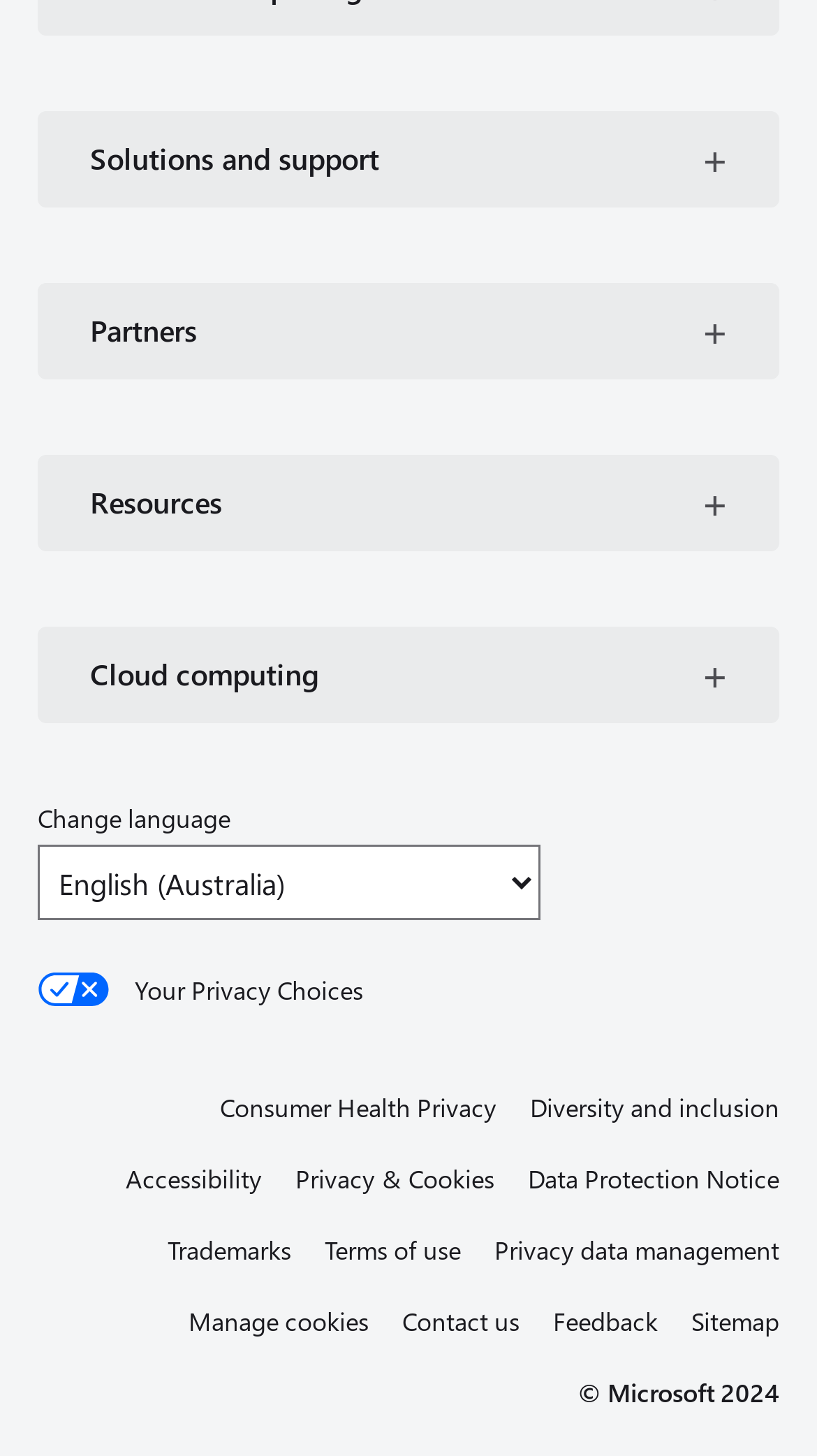Determine the bounding box for the UI element described here: "Contact us".

[0.492, 0.892, 0.636, 0.923]